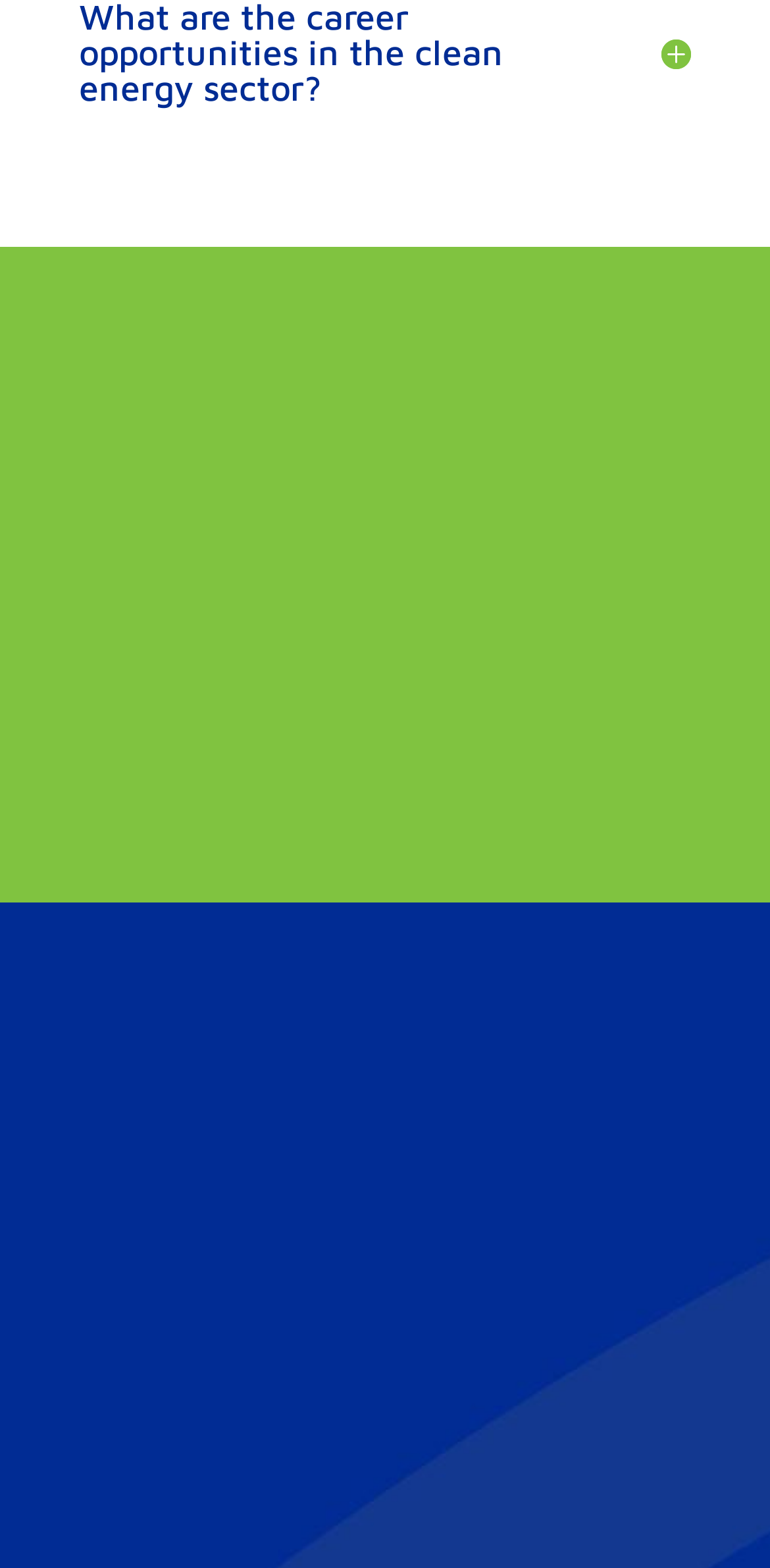Locate the UI element that matches the description Baltimore Fingerprinting in the webpage screenshot. Return the bounding box coordinates in the format (top-left x, top-left y, bottom-right x, bottom-right y), with values ranging from 0 to 1.

[0.051, 0.738, 0.587, 0.763]